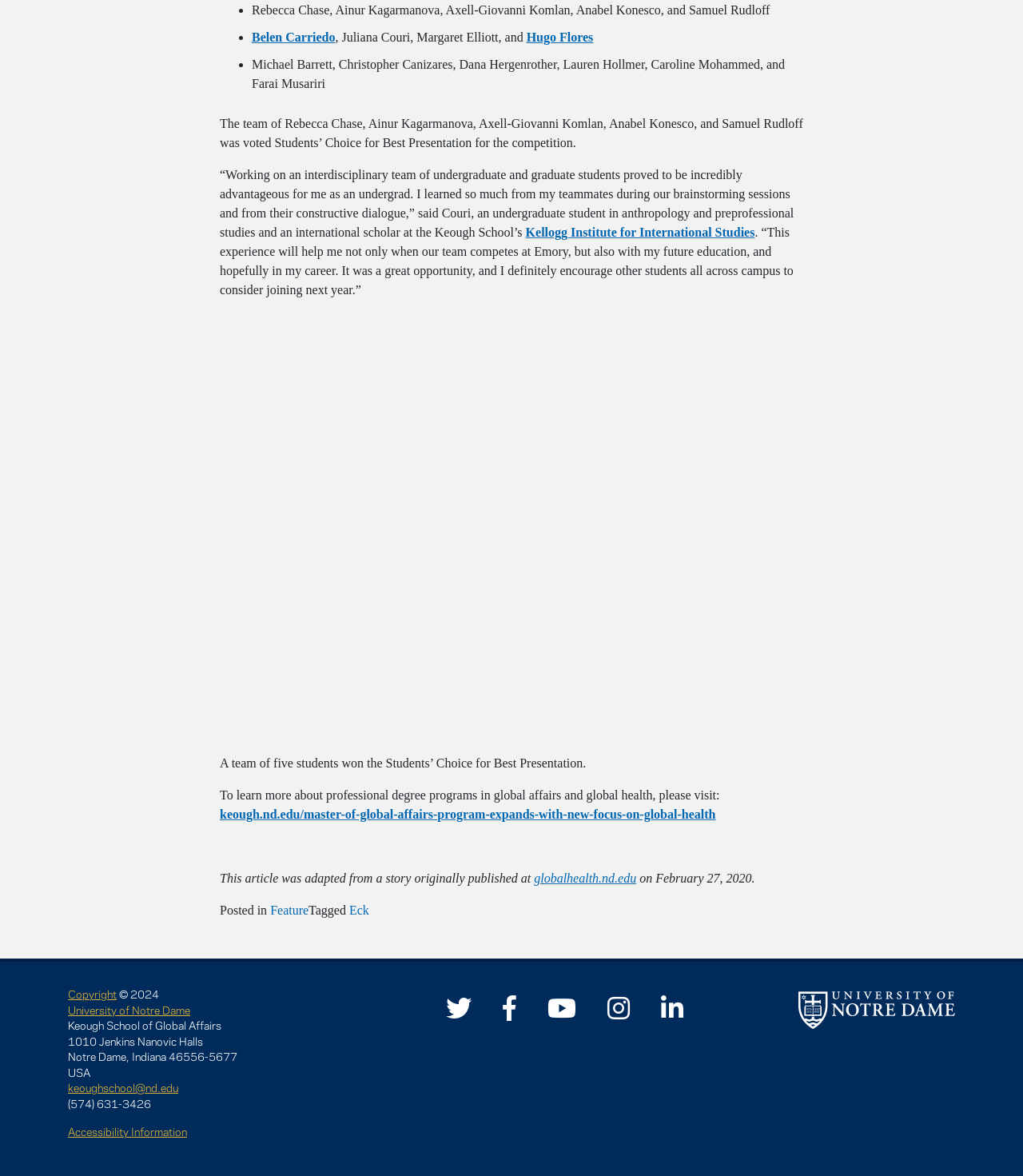Based on the element description, predict the bounding box coordinates (top-left x, top-left y, bottom-right x, bottom-right y) for the UI element in the screenshot: YouTube

[0.535, 0.838, 0.563, 0.871]